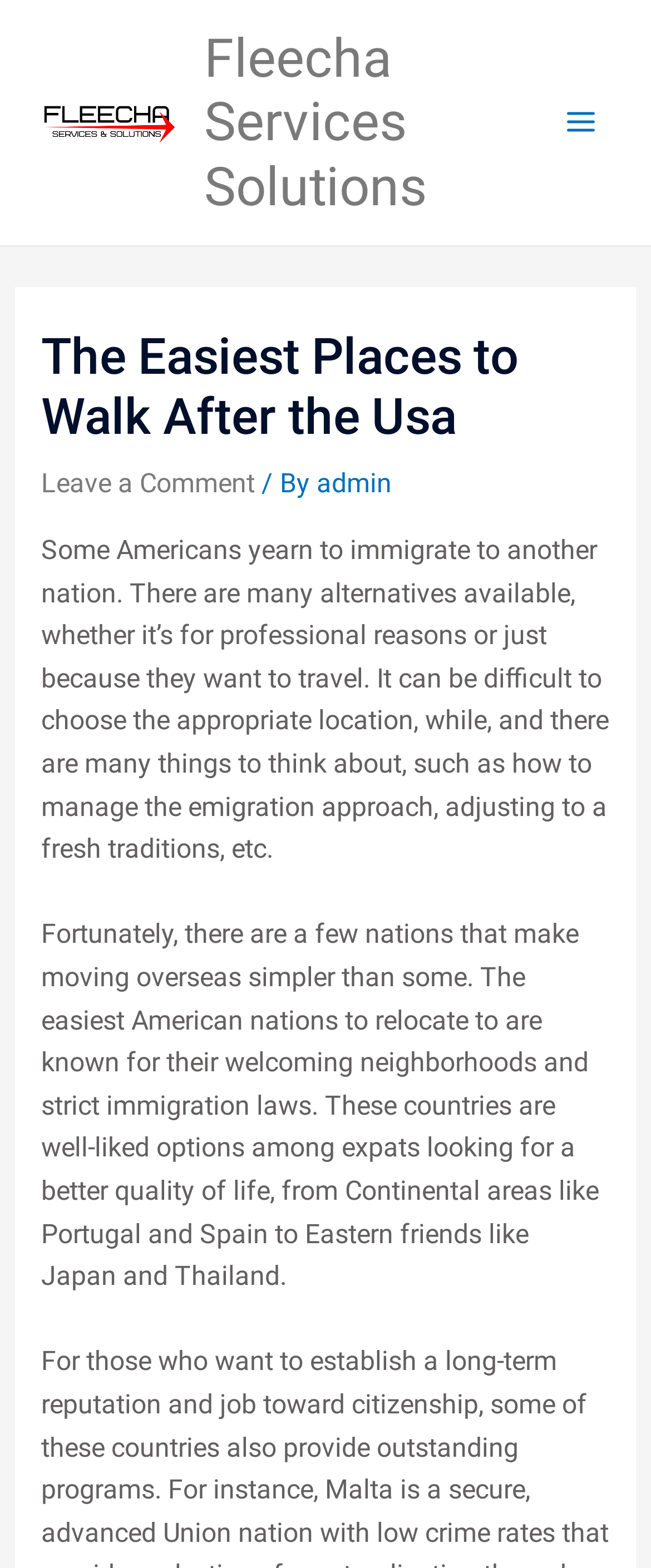Please give a succinct answer using a single word or phrase:
What is the profession of the author?

admin